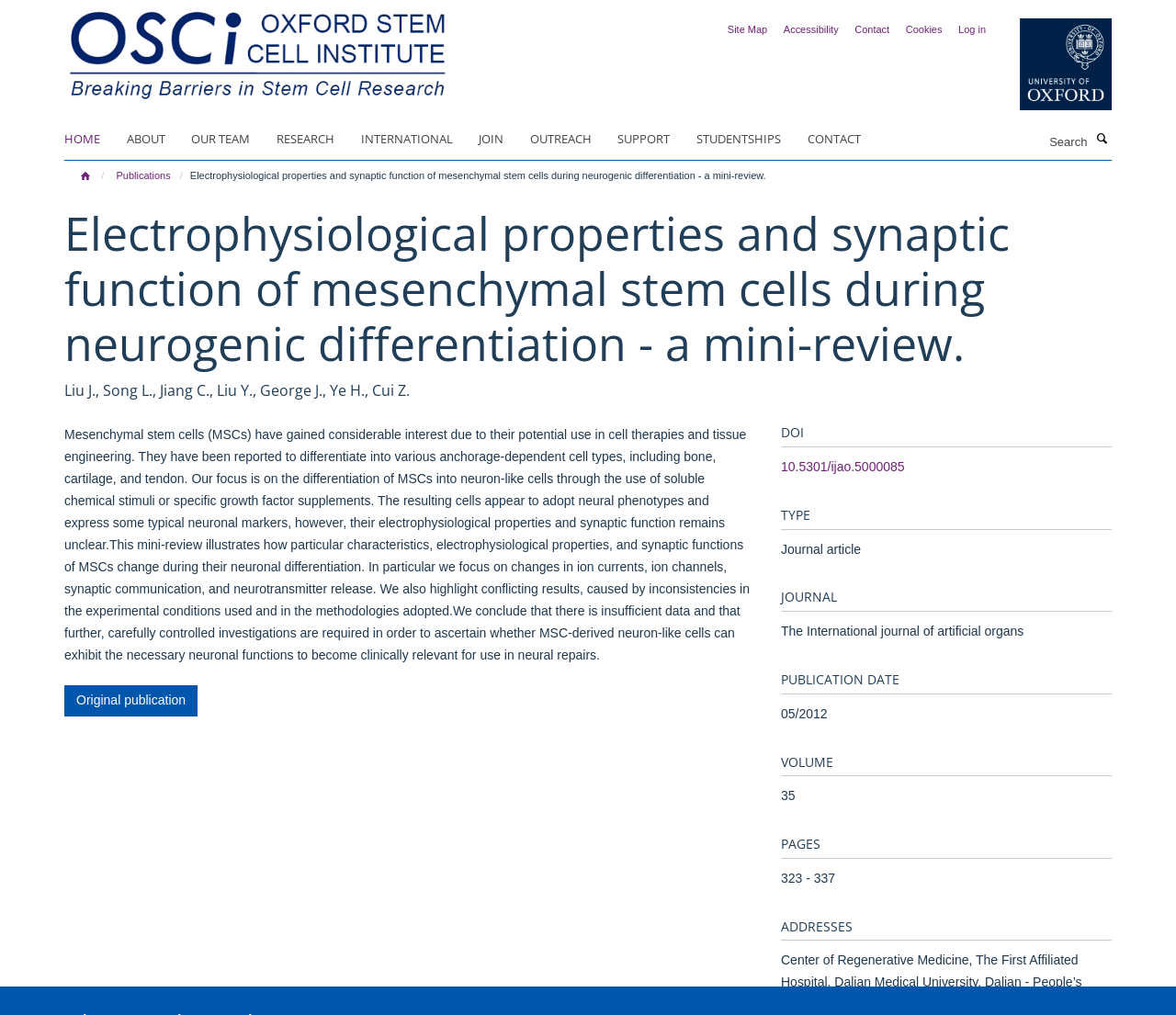Please find the bounding box coordinates of the clickable region needed to complete the following instruction: "View the site map". The bounding box coordinates must consist of four float numbers between 0 and 1, i.e., [left, top, right, bottom].

[0.619, 0.024, 0.652, 0.034]